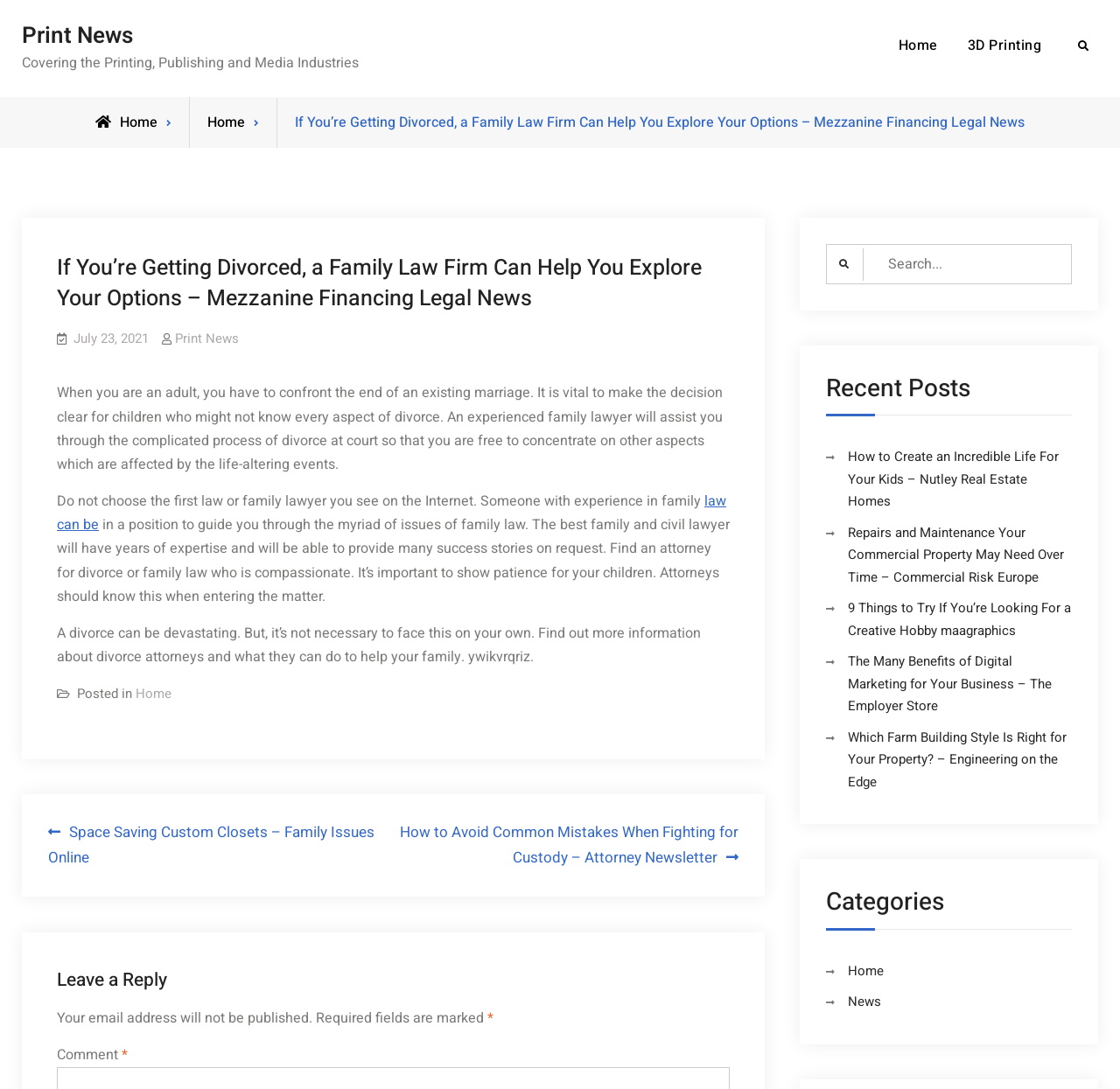Find the bounding box coordinates of the clickable area required to complete the following action: "Go to the home page".

[0.79, 0.02, 0.849, 0.064]